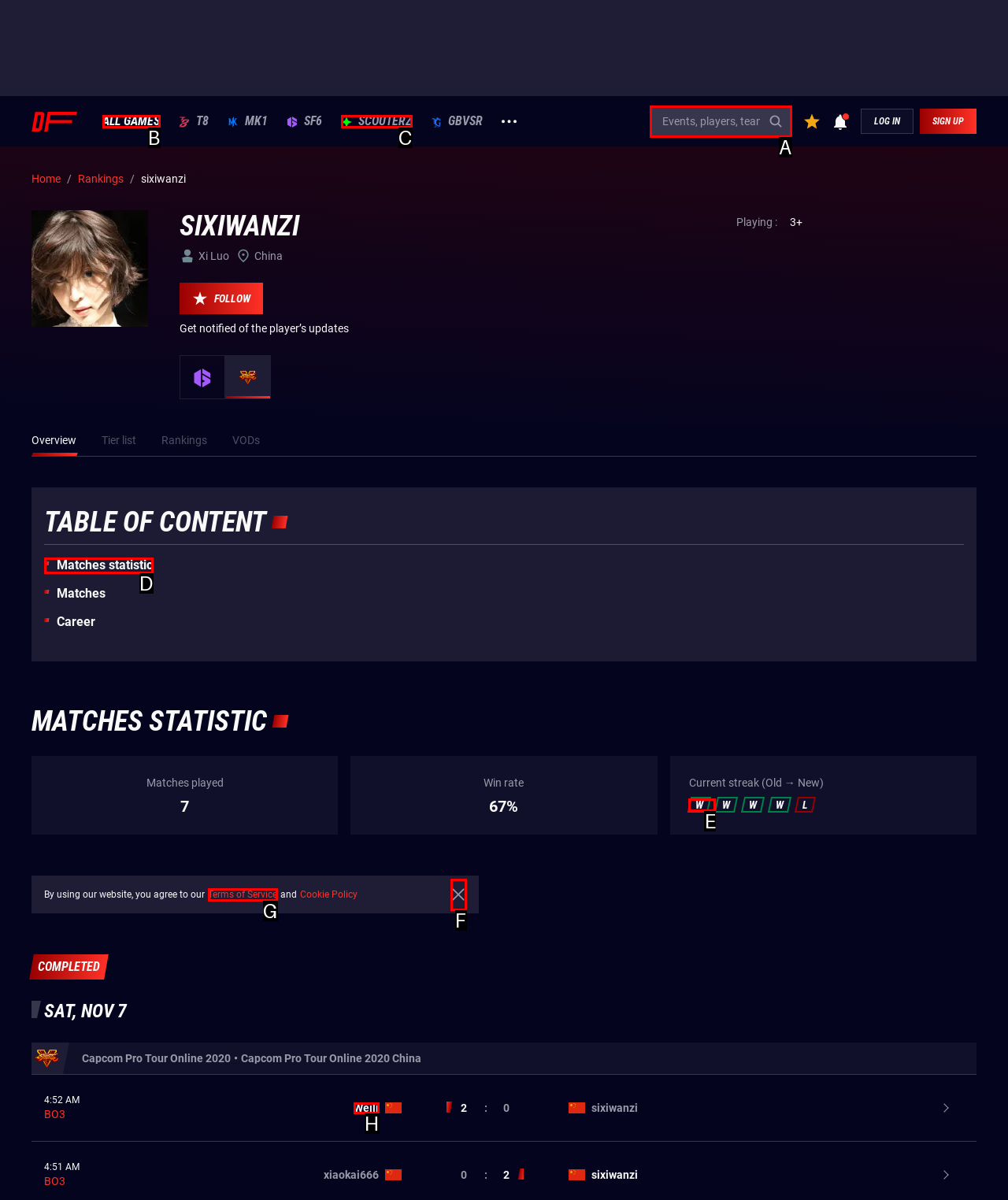Based on the description: placeholder="Events, players, teams, news", select the HTML element that best fits. Reply with the letter of the correct choice from the options given.

A